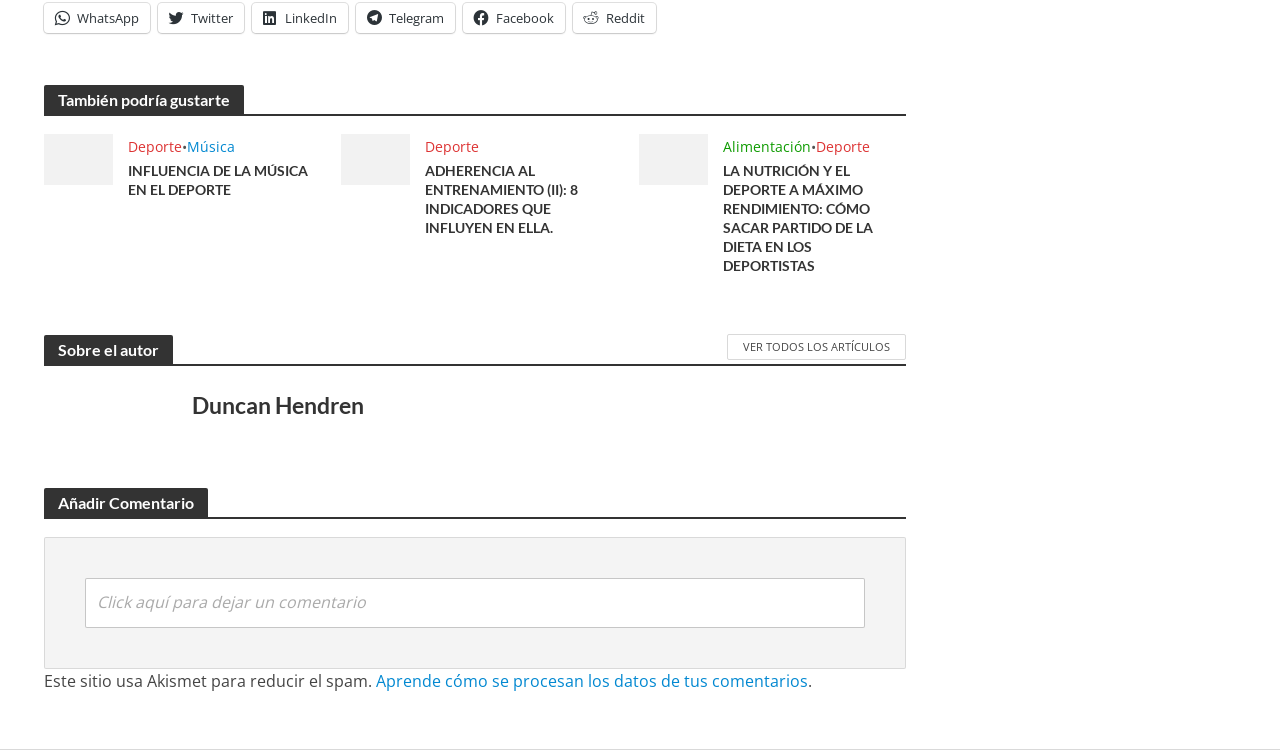Provide a brief response in the form of a single word or phrase:
What is the purpose of the 'Añadir Comentario' section?

To leave a comment